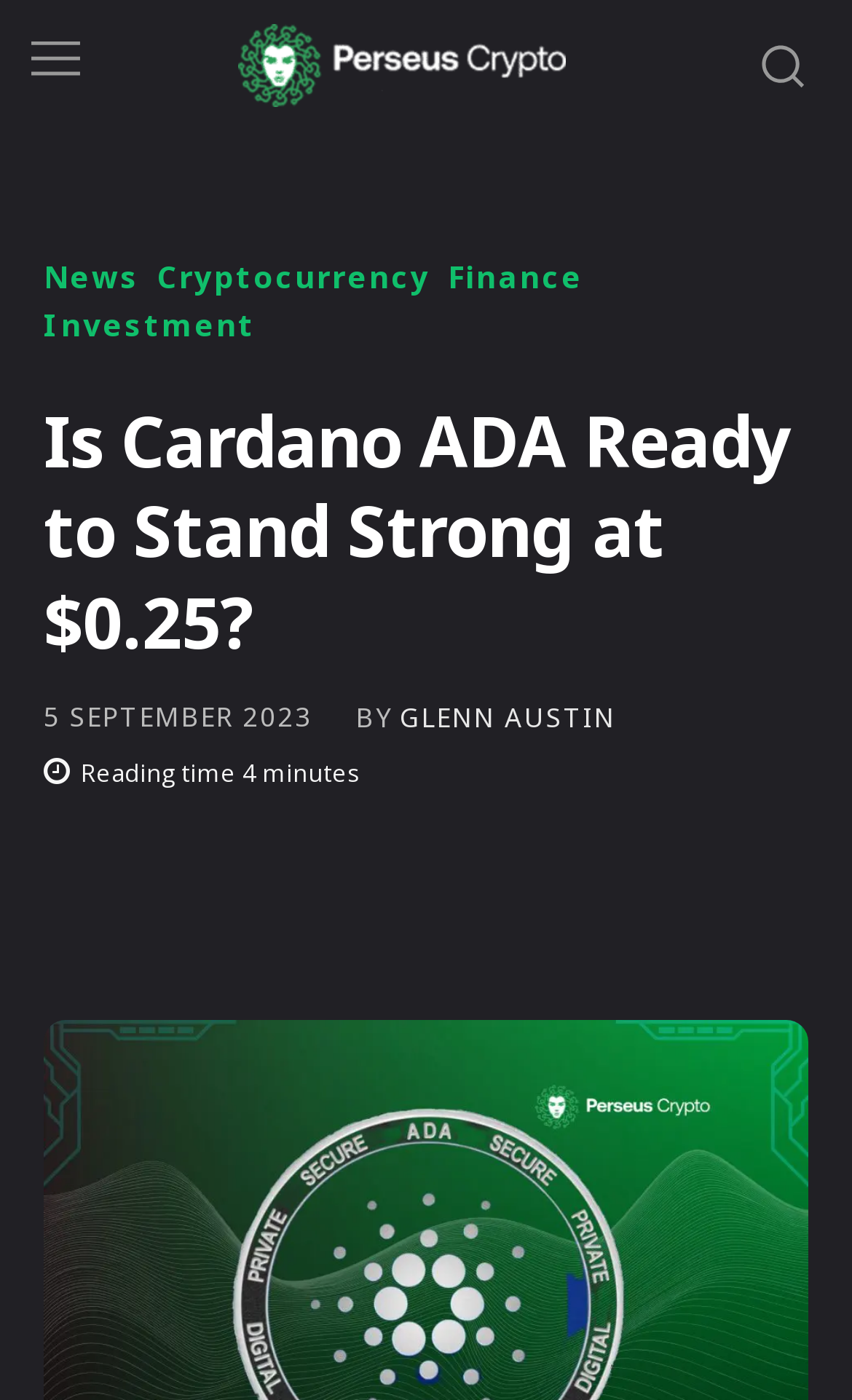What is the date of the article?
Using the screenshot, give a one-word or short phrase answer.

5 SEPTEMBER 2023